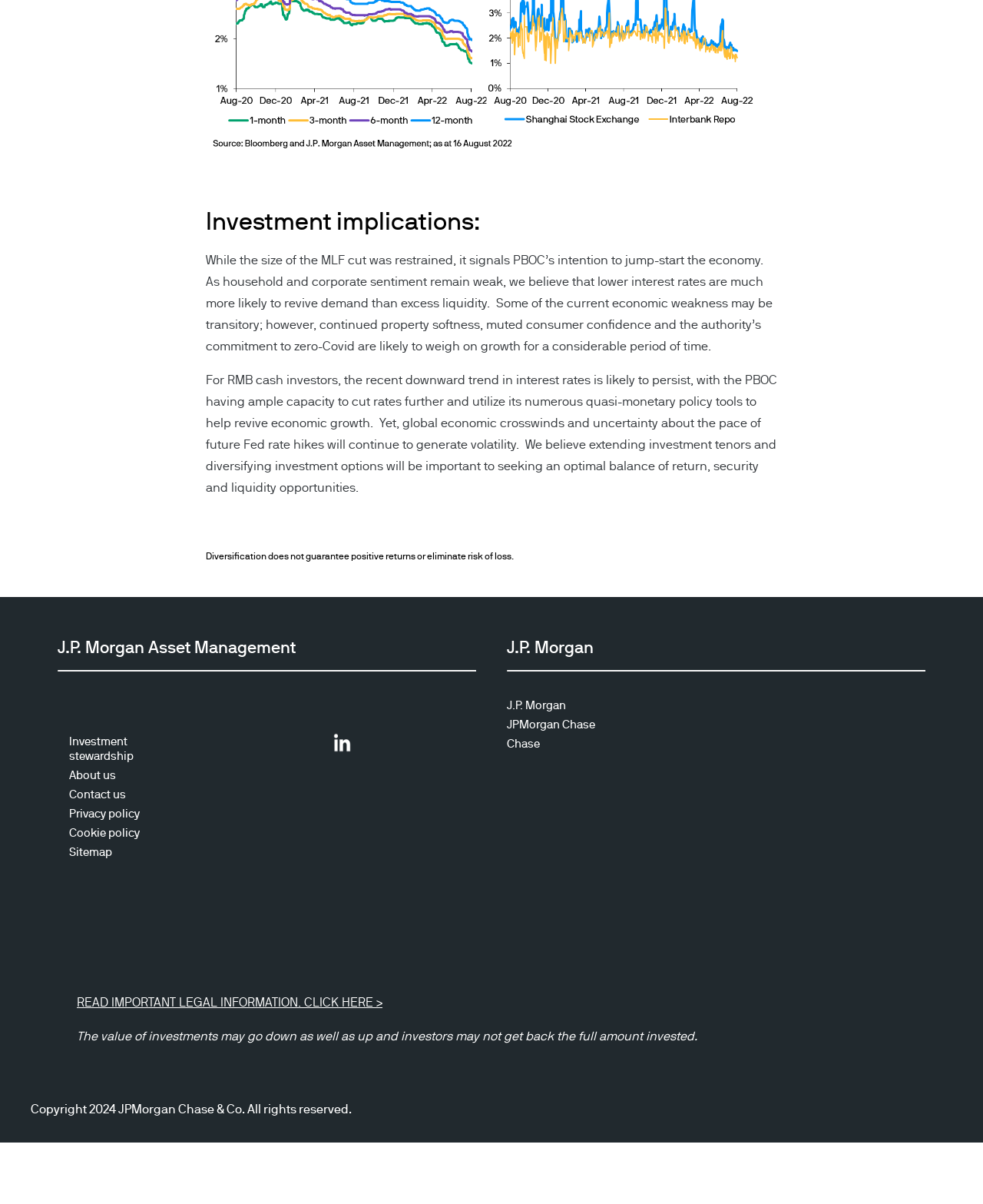Could you please study the image and provide a detailed answer to the question:
What is the location of the registered office of JPMorgan Asset Management (Europe) S.à r.l.?

The location of the registered office of JPMorgan Asset Management (Europe) S.à r.l. is Luxembourg, specifically at 6, route de Trèves, L-2633 Senningerberg, as mentioned in the StaticText element with ID 861.